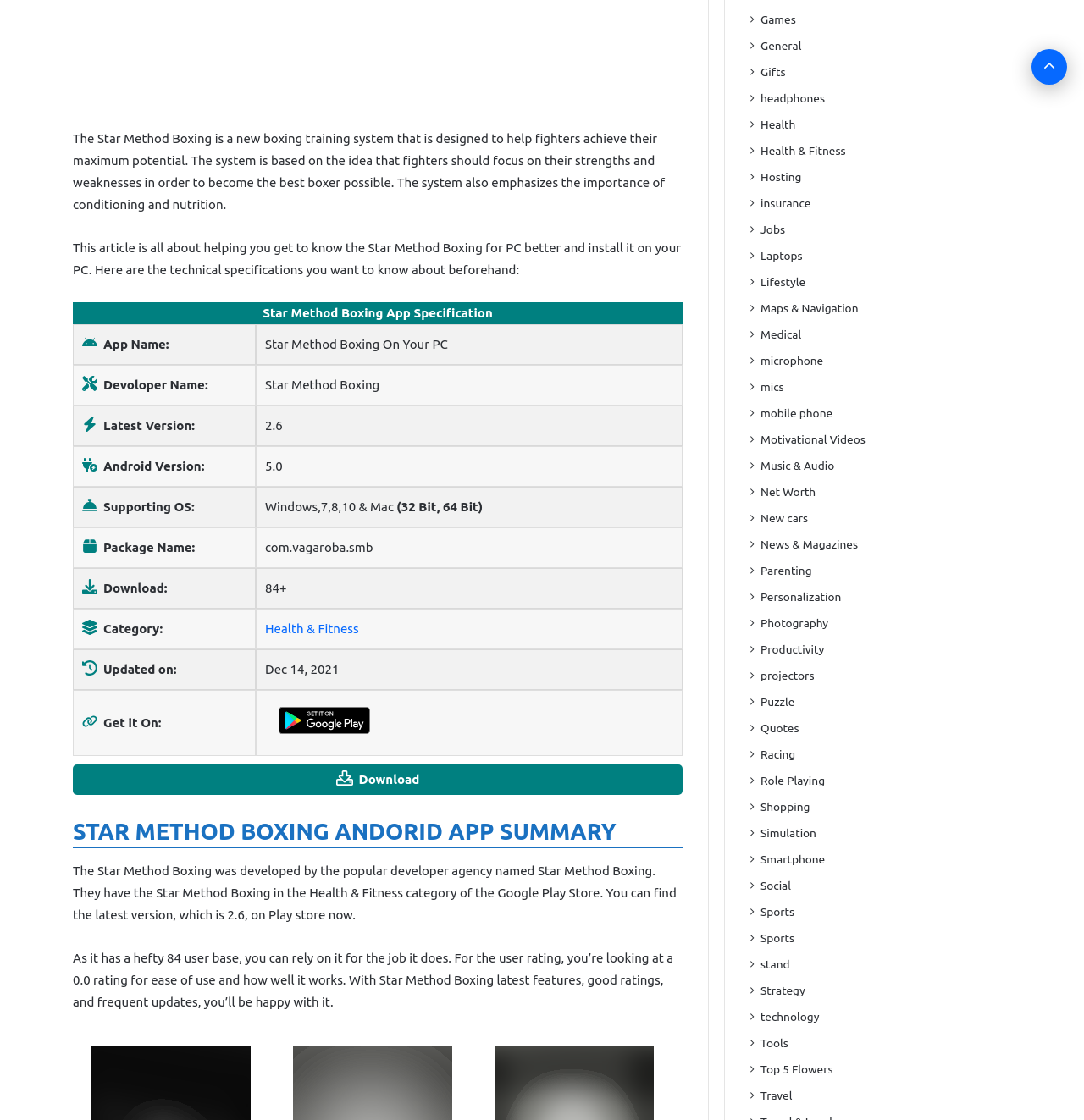Locate the coordinates of the bounding box for the clickable region that fulfills this instruction: "Download the Star Method Boxing app".

[0.067, 0.682, 0.63, 0.709]